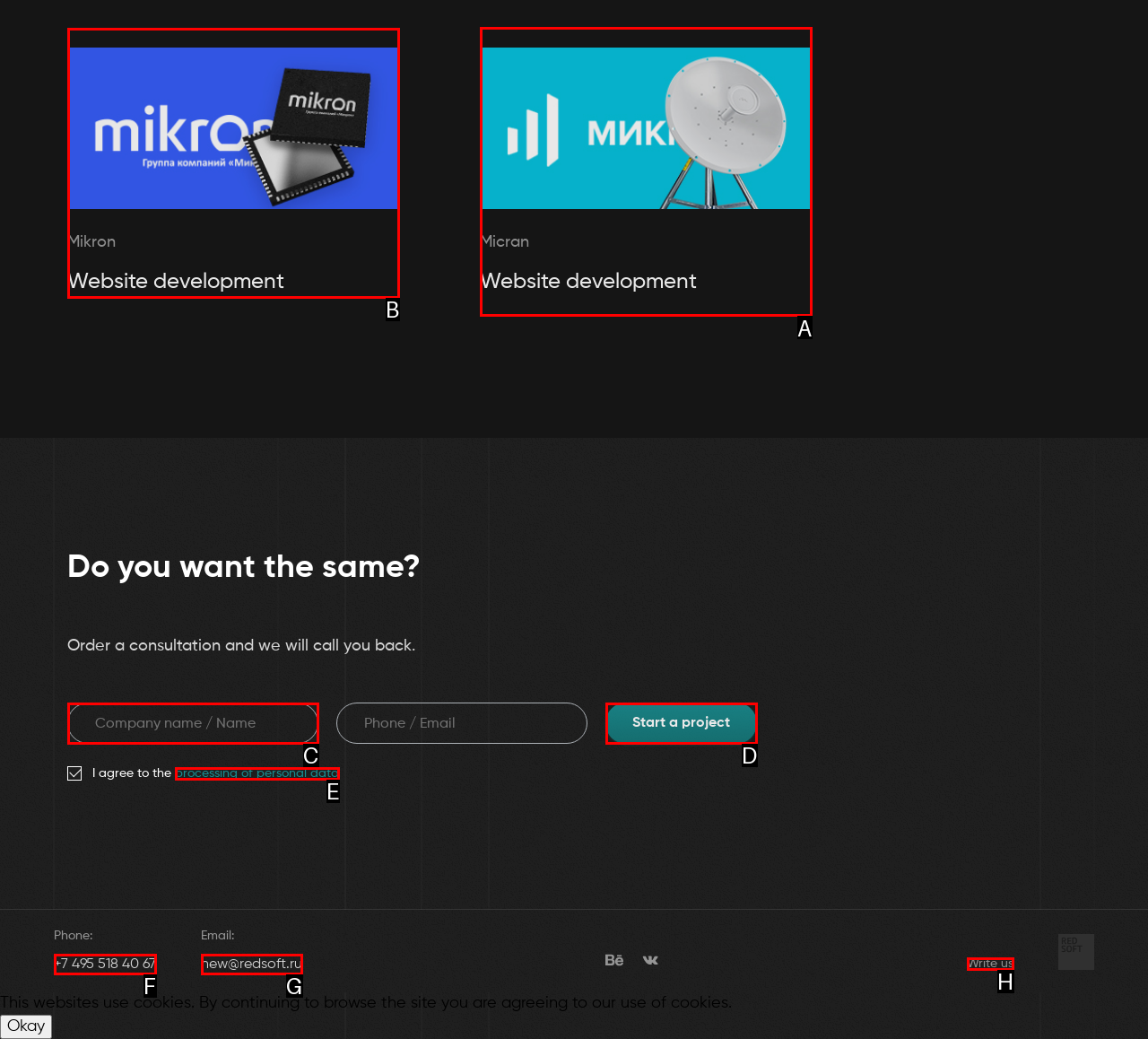Indicate the UI element to click to perform the task: Click the 'Mikron Website development' link. Reply with the letter corresponding to the chosen element.

B